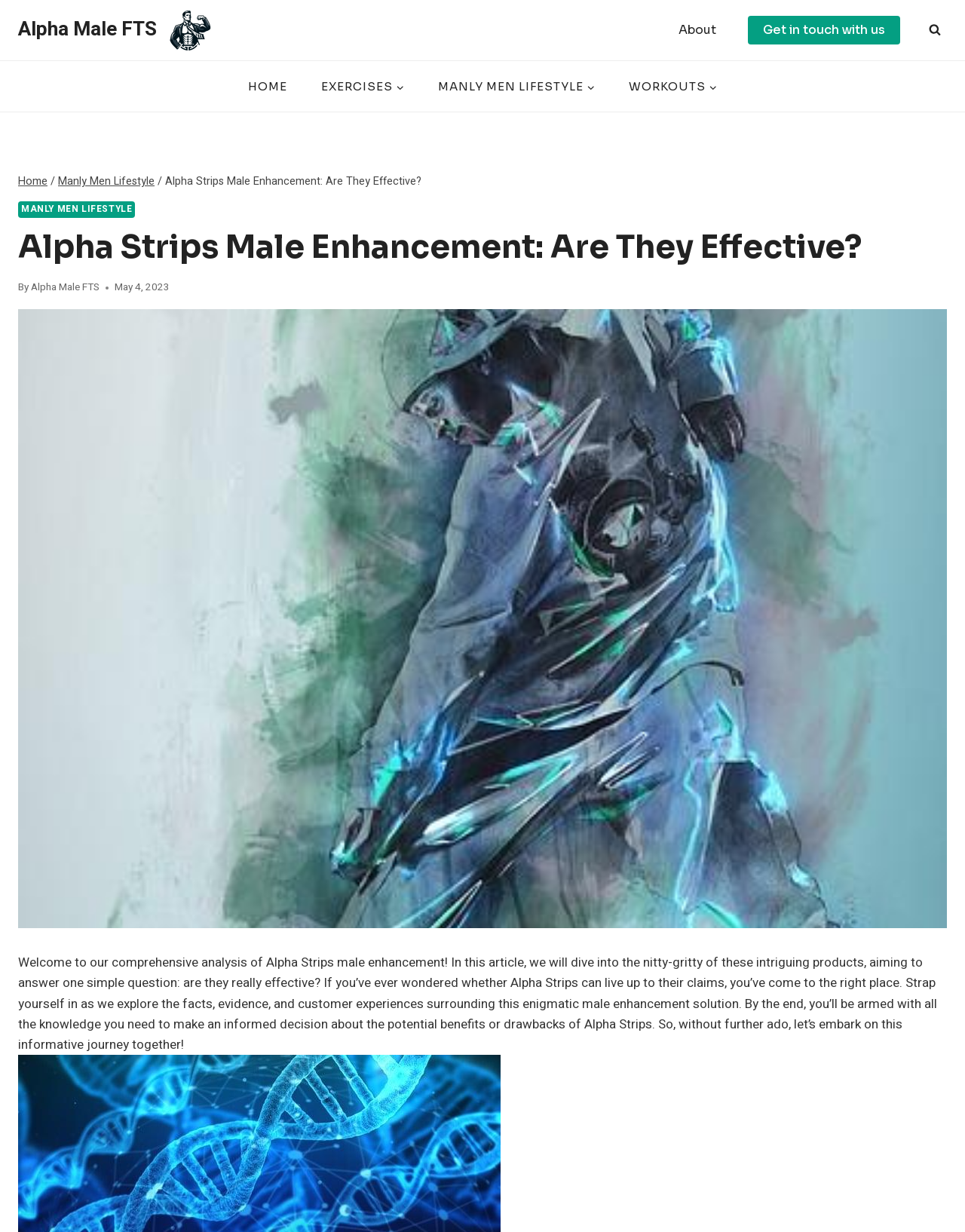Please identify the bounding box coordinates of the clickable area that will allow you to execute the instruction: "Click on the 'HOME' link".

[0.239, 0.062, 0.315, 0.078]